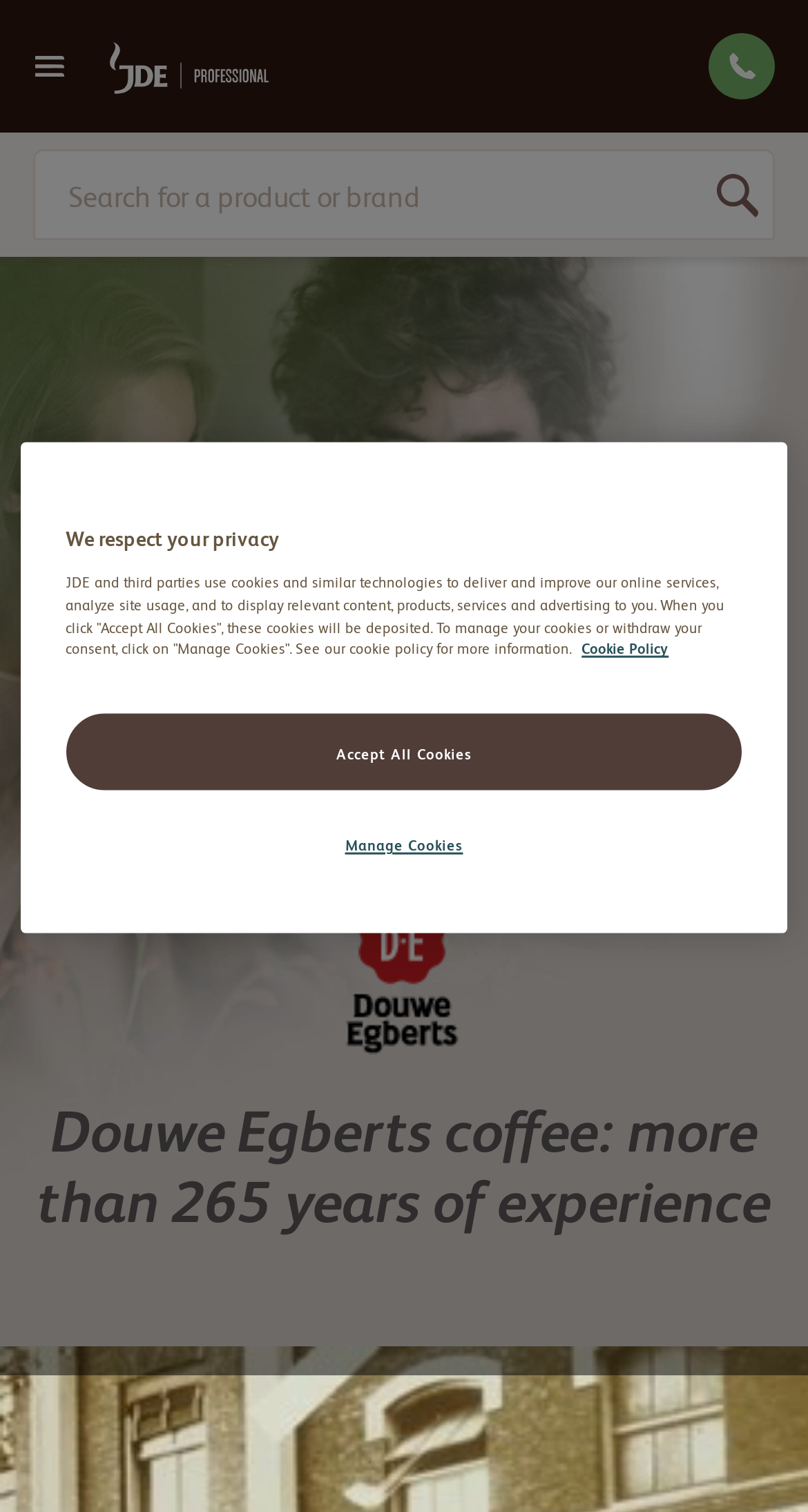Give a detailed account of the webpage, highlighting key information.

The webpage is about Douwe Egberts Coffee, a brand under JDE Professional UK. At the top, there are three links aligned horizontally, with an image in the middle link. Below these links, there is a search bar where users can input text to search for a product or brand, accompanied by a disabled button on the right. 

On the main content area, there is a layout table that occupies most of the page. Within this table, there is a Kenco logo image on the left side, and a heading that reads "Douwe Egberts coffee: more than 265 years of experience" on the right side, near the top.

Below the heading, there is a privacy notice section that takes up a significant portion of the page. This section has a heading "We respect your privacy" and a paragraph of text that explains how JDE and third parties use cookies and similar technologies. There are two buttons, "Accept All Cookies" and "Manage Cookies", and a link to "More information about your privacy" that leads to a cookie policy page.